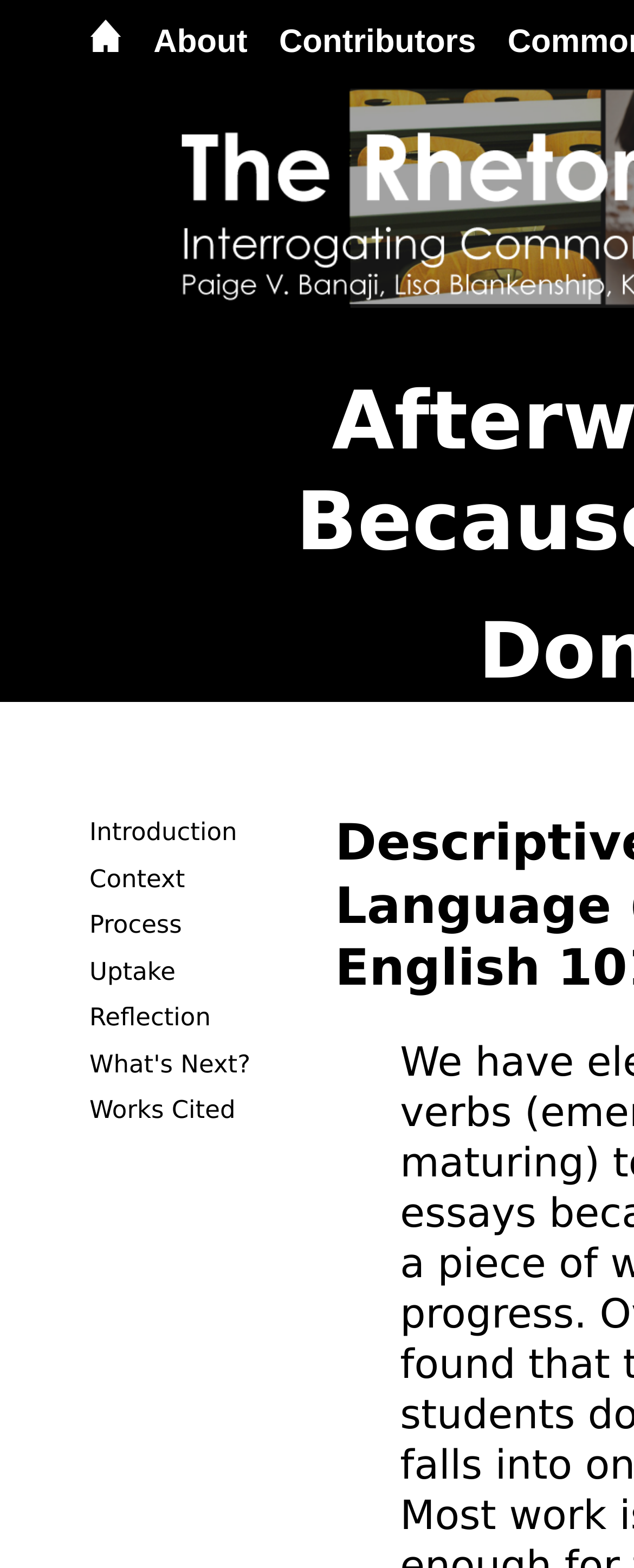Produce an elaborate caption capturing the essence of the webpage.

The webpage is titled "The Rhetoric of Participation (Banaji, Blankenship, DeLuca, Obermark, & Omizo, Eds.)- Afterword." At the top left corner, there is a home button, accompanied by a small image. To the right of the home button, there are three links: "About", "Contributors", and a series of links related to the content of the webpage, including "Introduction", "Context", "Process", "Uptake", "Reflection", "What's Next?", and "Works Cited". These links are positioned vertically, with "Introduction" at the top and "Works Cited" at the bottom.